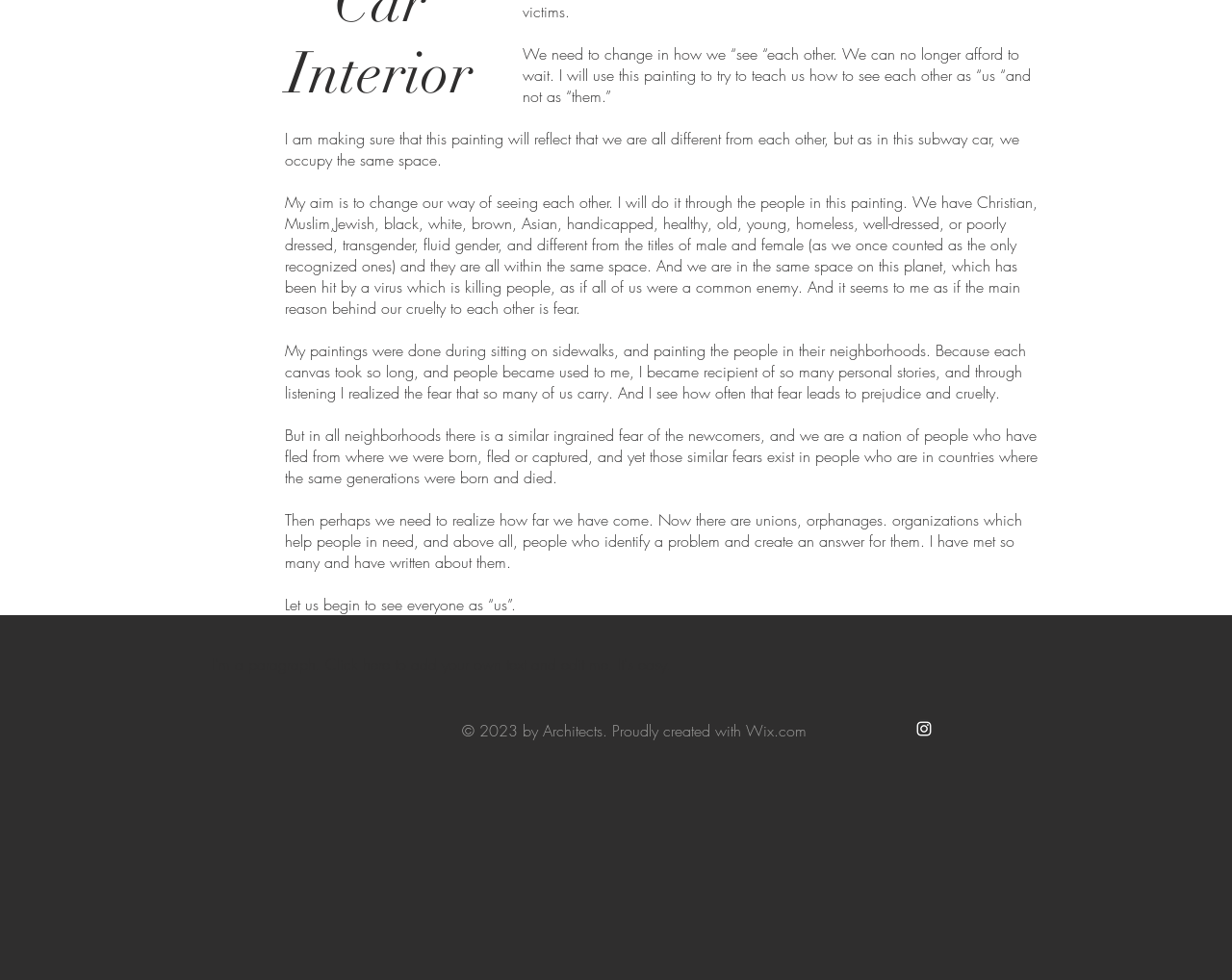Locate the bounding box of the UI element described in the following text: "Wix.com".

[0.605, 0.735, 0.655, 0.756]